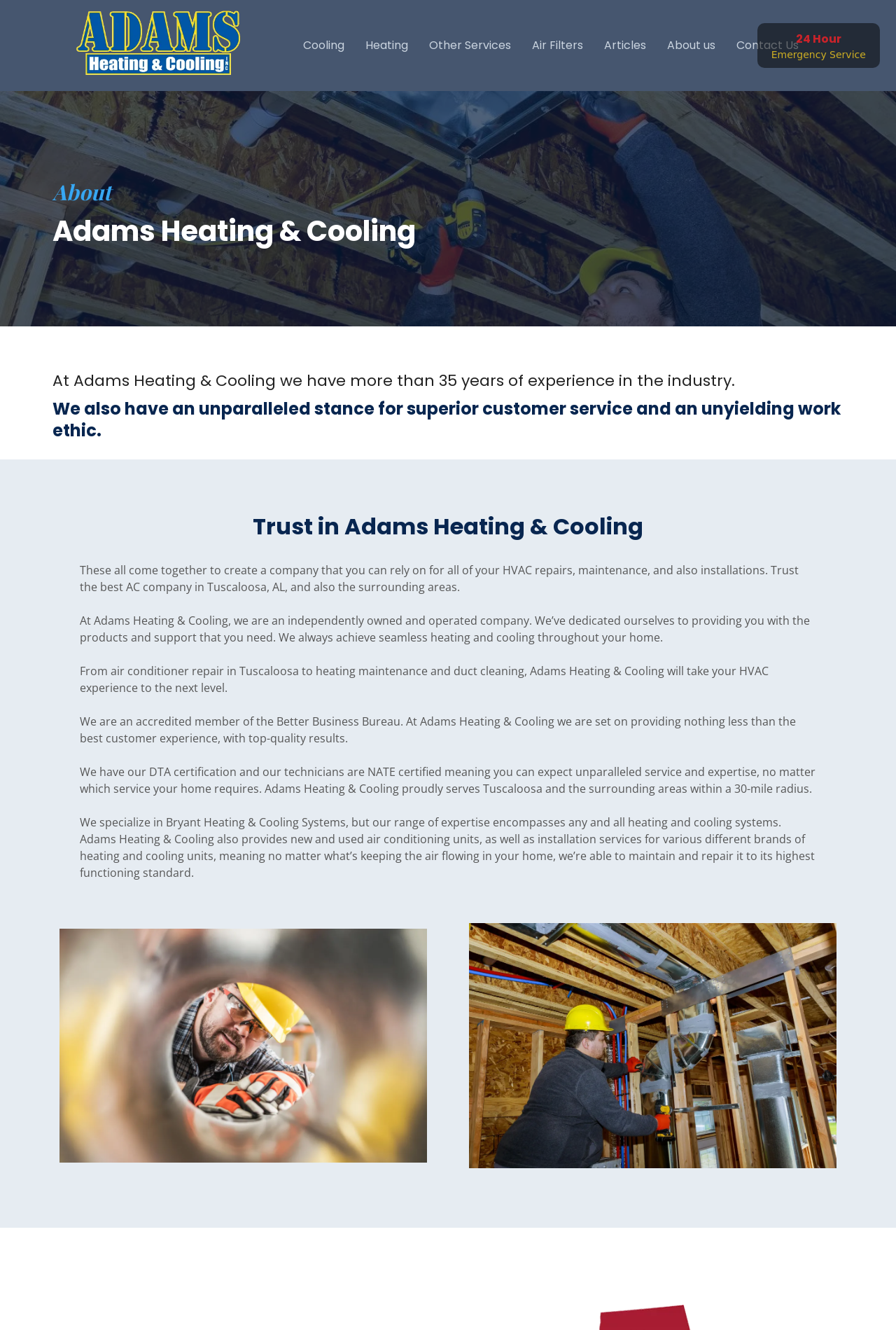Indicate the bounding box coordinates of the clickable region to achieve the following instruction: "Learn more about '24 Hour Emergency Service'."

[0.845, 0.017, 0.982, 0.051]